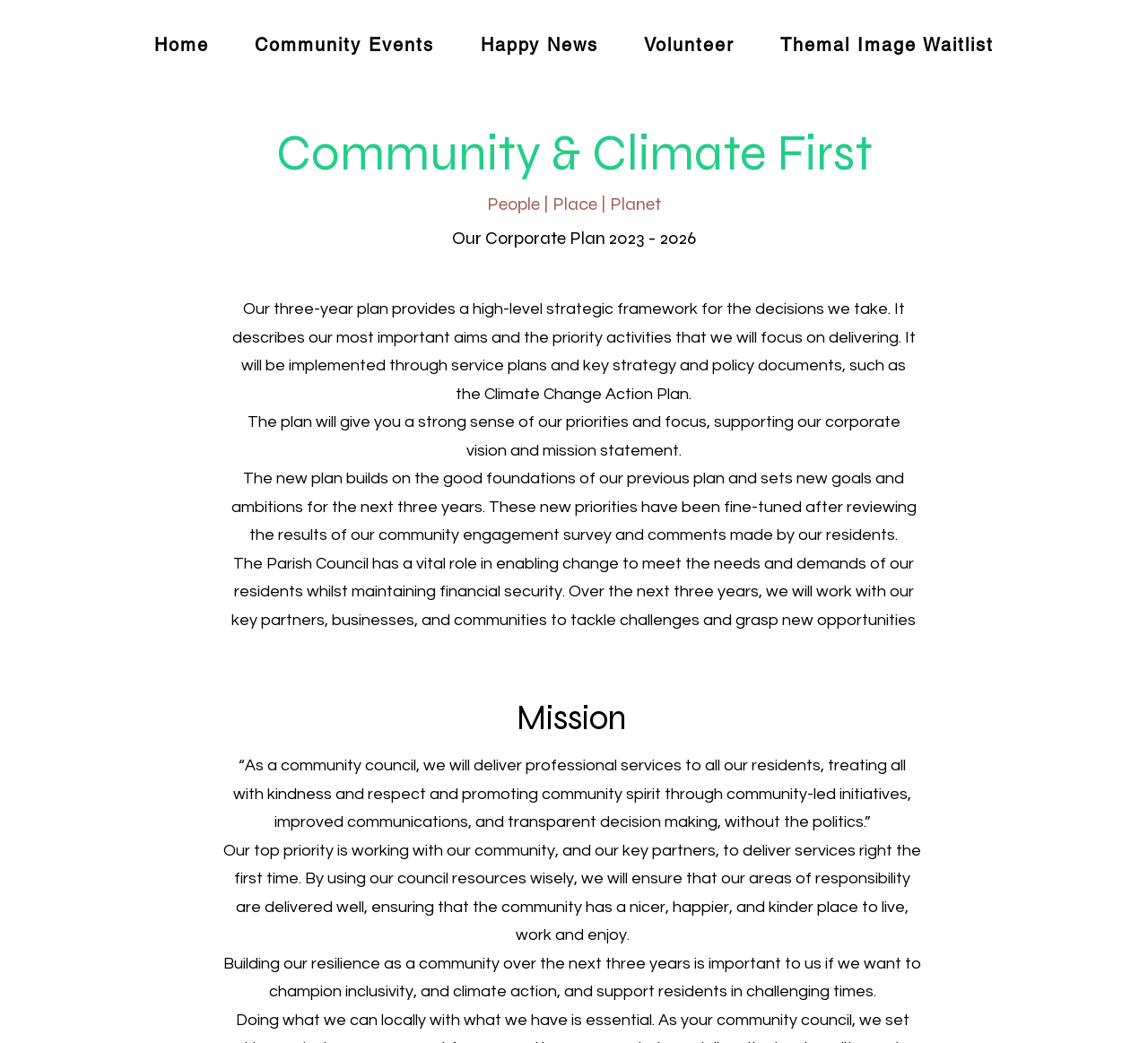Refer to the image and offer a detailed explanation in response to the question: What is the purpose of the corporate plan?

The purpose of the corporate plan is to provide a high-level strategic framework for the decisions taken by the council, as mentioned in the StaticText element with bounding box coordinates [0.394, 0.218, 0.606, 0.239]. This plan outlines the council's most important aims and priority activities for the next three years.